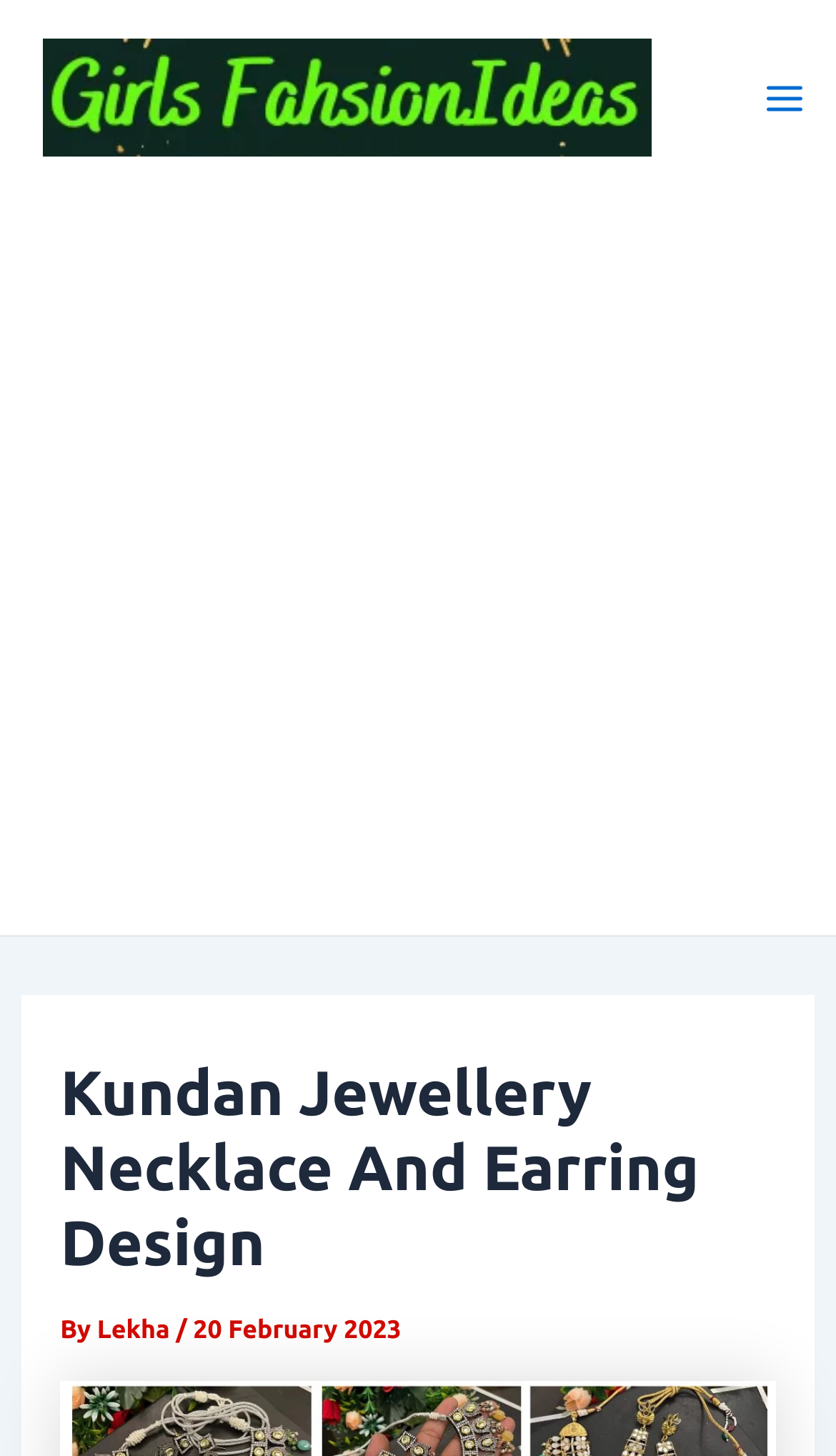Present a detailed account of what is displayed on the webpage.

The webpage is about Kundan Jewellery Necklace and Earring Design, with a focus on girls' fashion ideas. At the top left, there is a link to "Girls Fashion Ideas" accompanied by an image with the same name. Below this, there is a button labeled "Main Menu" on the top right, which is not expanded and has an image beside it.

The main content of the webpage is an iframe that takes up most of the page, with an advertisement at the top. Within the iframe, there is a heading that reads "Kundan Jewellery Necklace And Earring Design" near the top. Below this heading, there is a line of text that includes the author's name, "Lekha", and the date "20 February 2023".

There are no other notable UI elements or images on the page besides the ones mentioned above. The overall structure of the page is simple, with a clear hierarchy of elements and a focus on the main content.